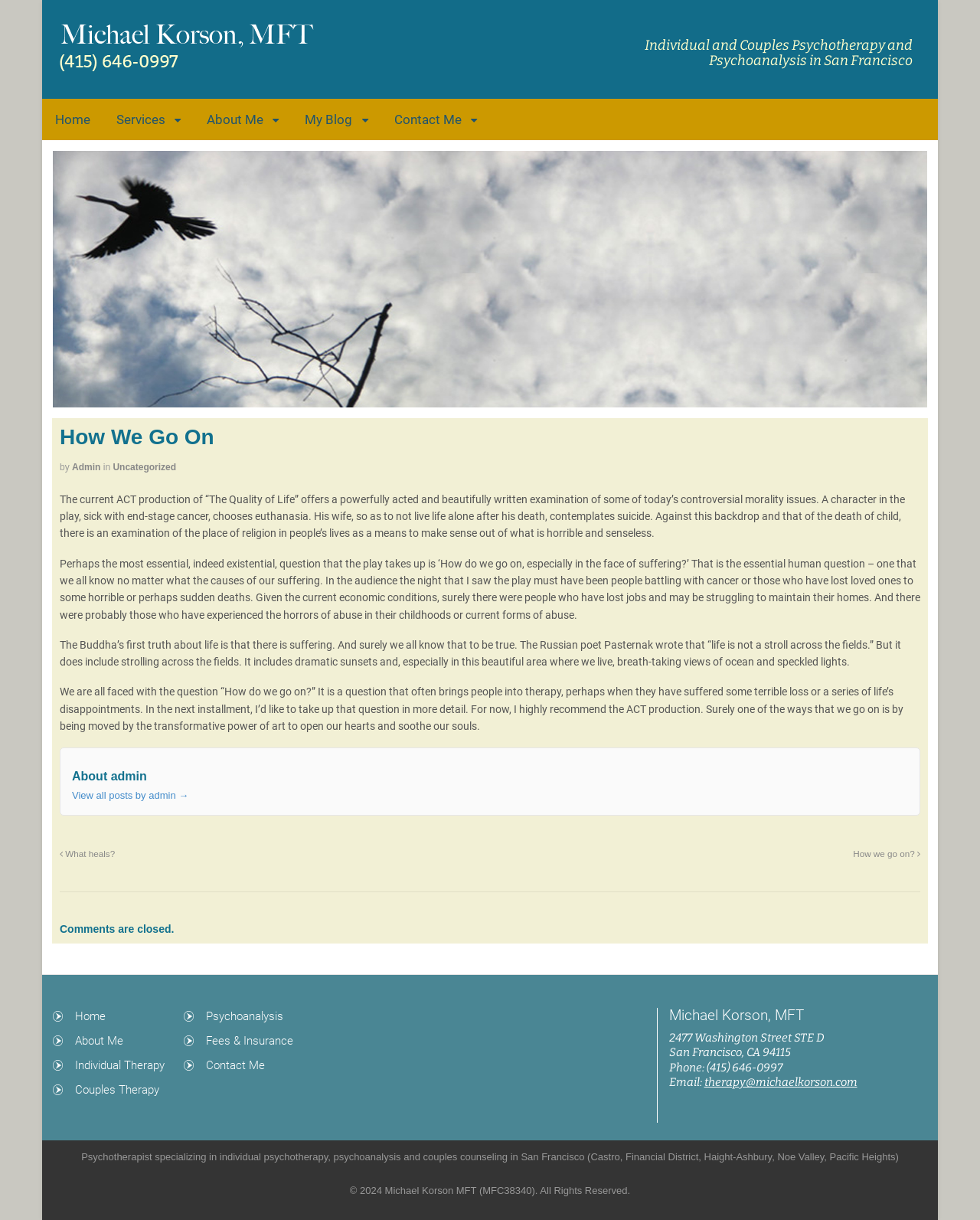What is the profession of Michael Korson?
Refer to the image and provide a one-word or short phrase answer.

Psychotherapist